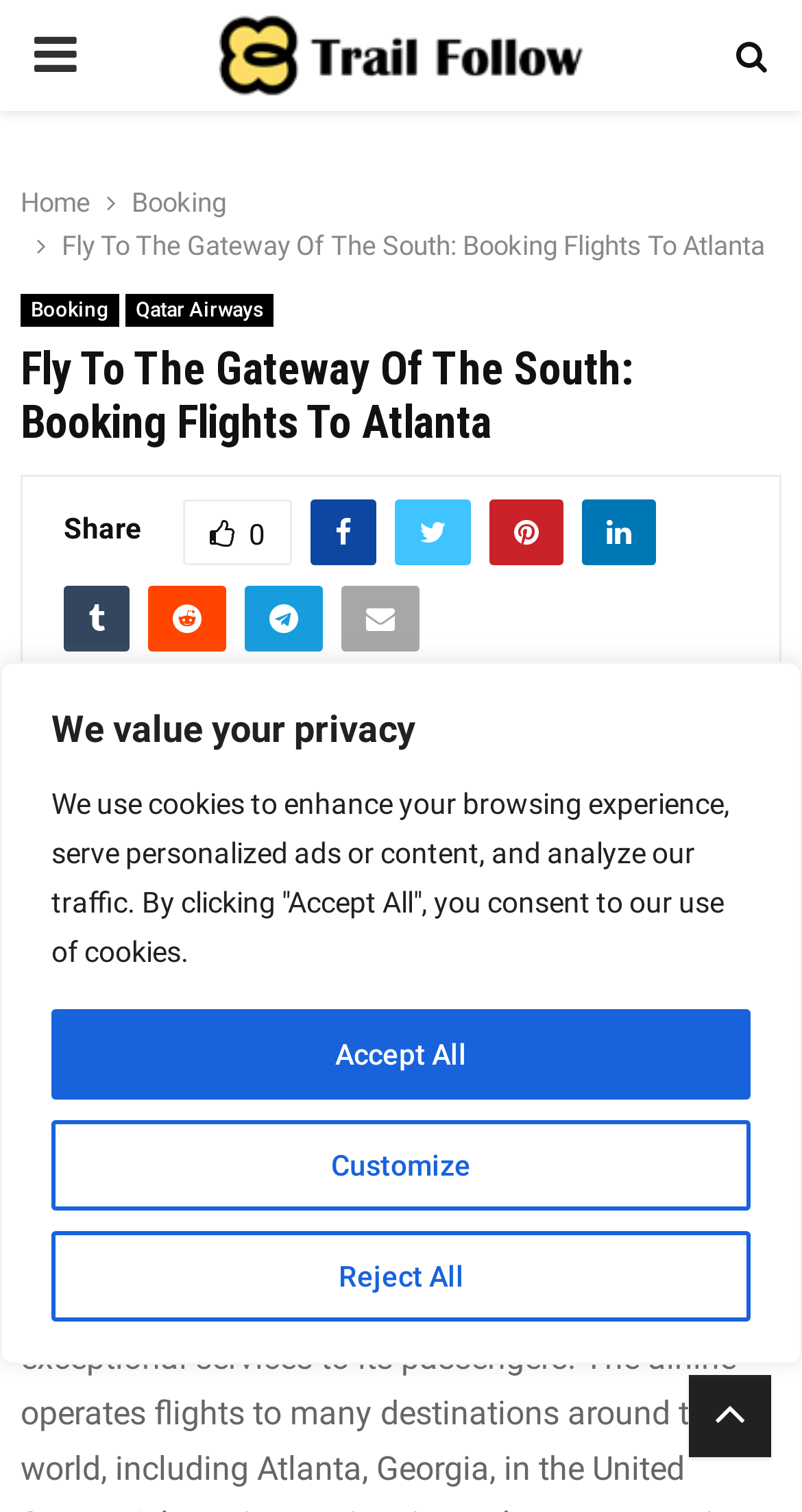Pinpoint the bounding box coordinates of the area that should be clicked to complete the following instruction: "Go to booking page". The coordinates must be given as four float numbers between 0 and 1, i.e., [left, top, right, bottom].

[0.164, 0.124, 0.282, 0.144]